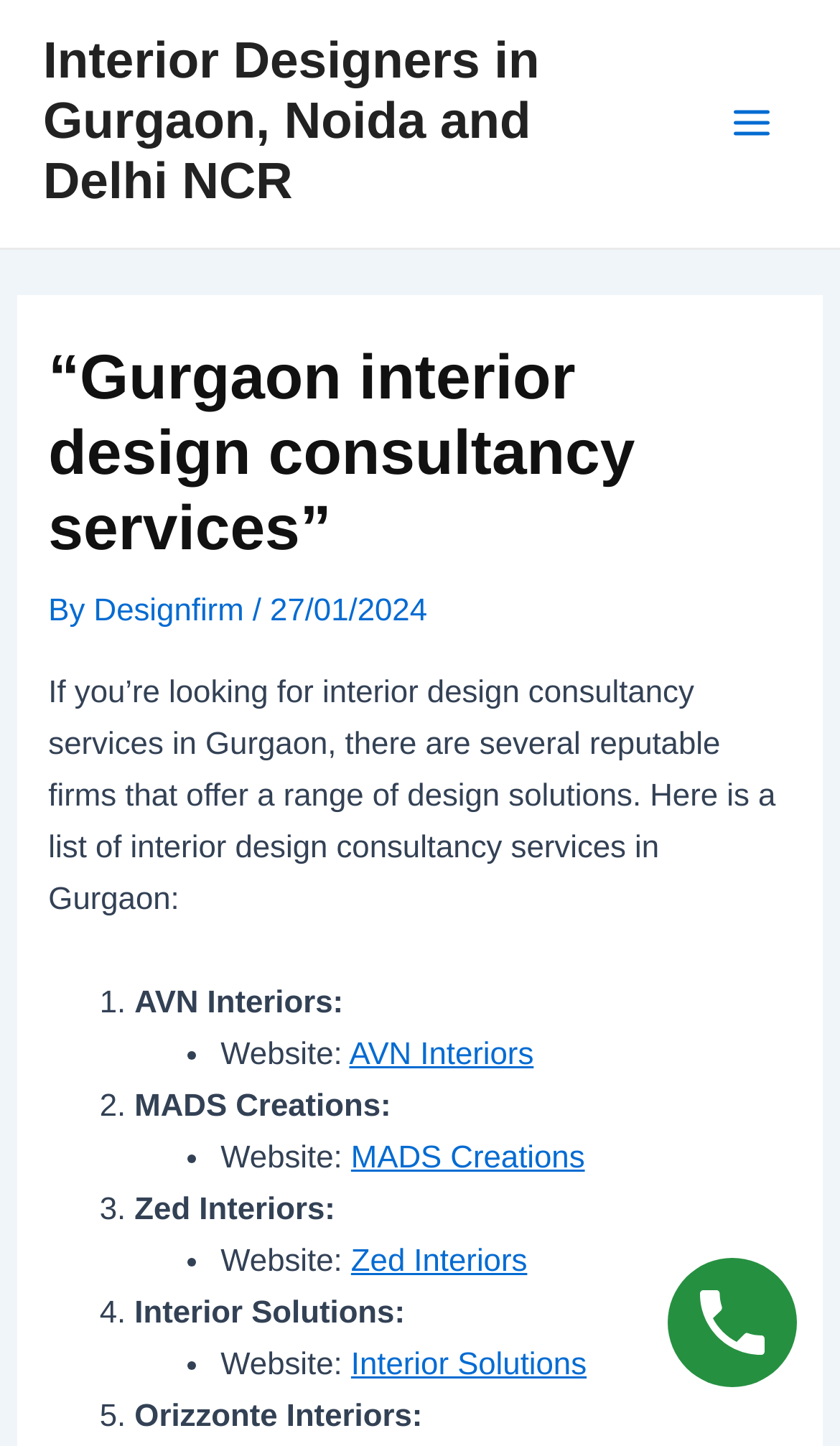Determine the bounding box for the UI element described here: "AVN Interiors".

[0.416, 0.718, 0.635, 0.741]